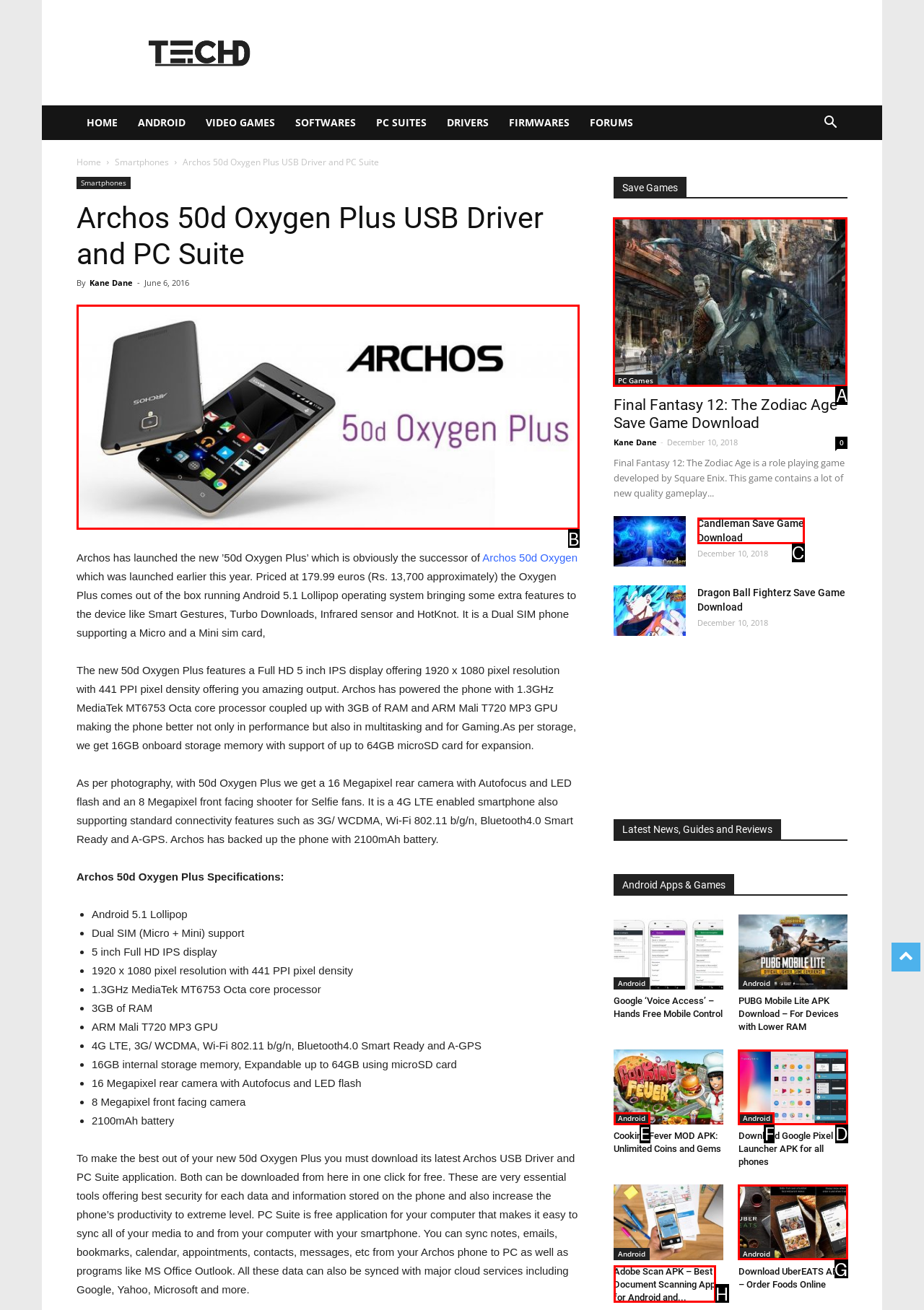Select the letter associated with the UI element you need to click to perform the following action: Click on the 'Final Fantasy 12 The Zodiac Age' link
Reply with the correct letter from the options provided.

A